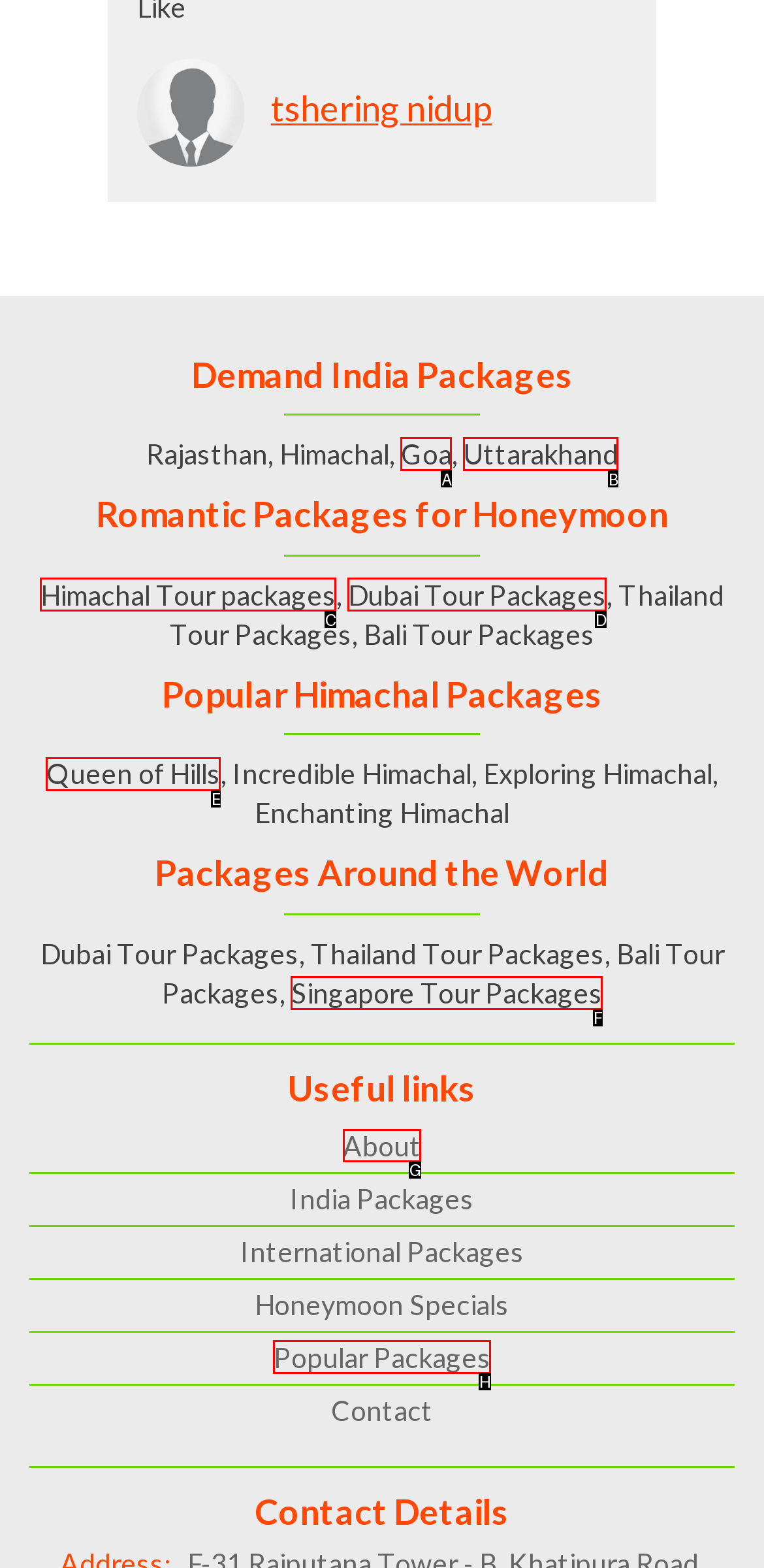Pick the HTML element that should be clicked to execute the task: Check About
Respond with the letter corresponding to the correct choice.

G